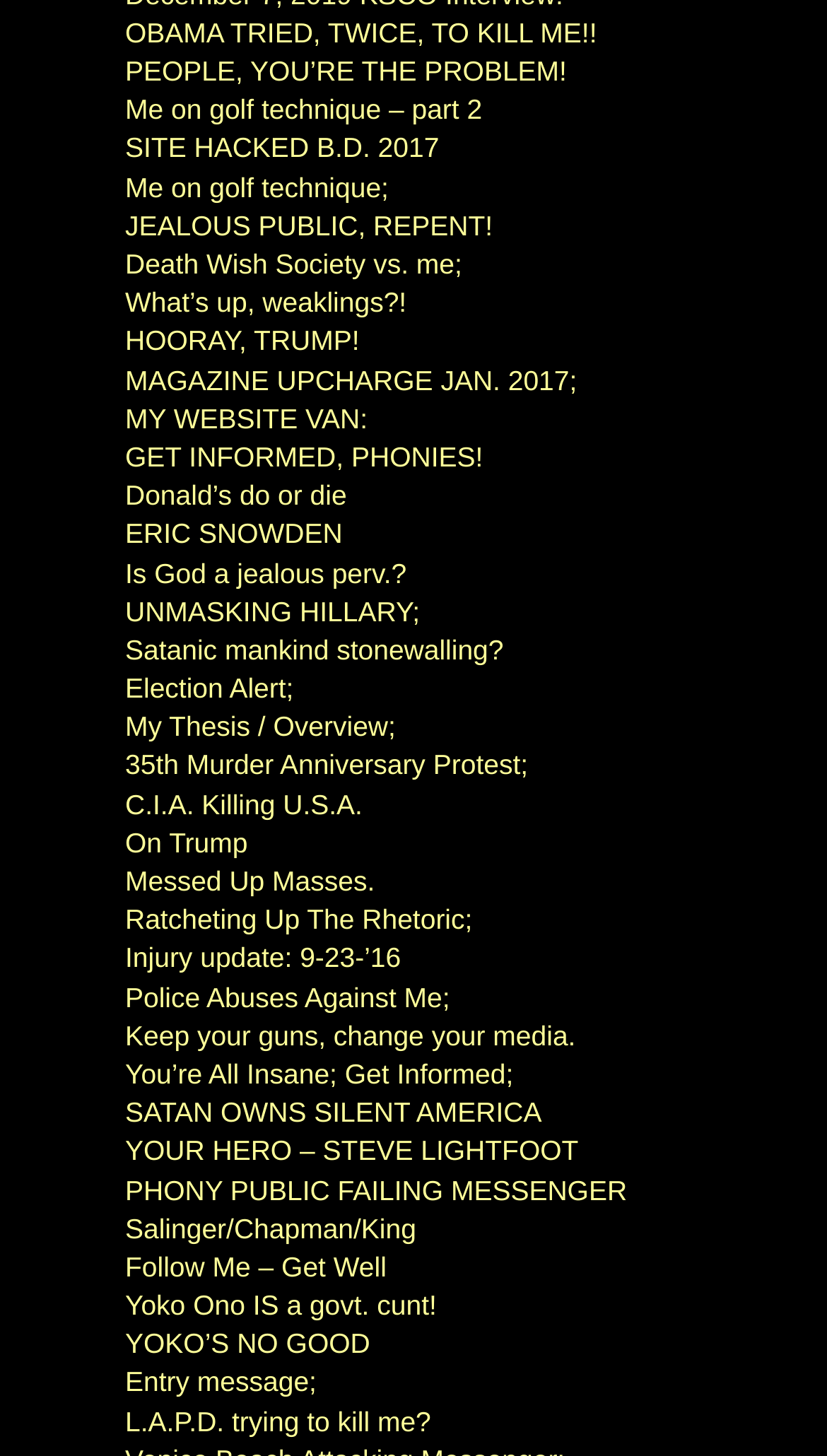How many characters are in the text of the link 'SATAN OWNS SILENT AMERICA'?
Craft a detailed and extensive response to the question.

By counting the number of characters in the text of the link 'SATAN OWNS SILENT AMERICA', I found that there are 24 characters.